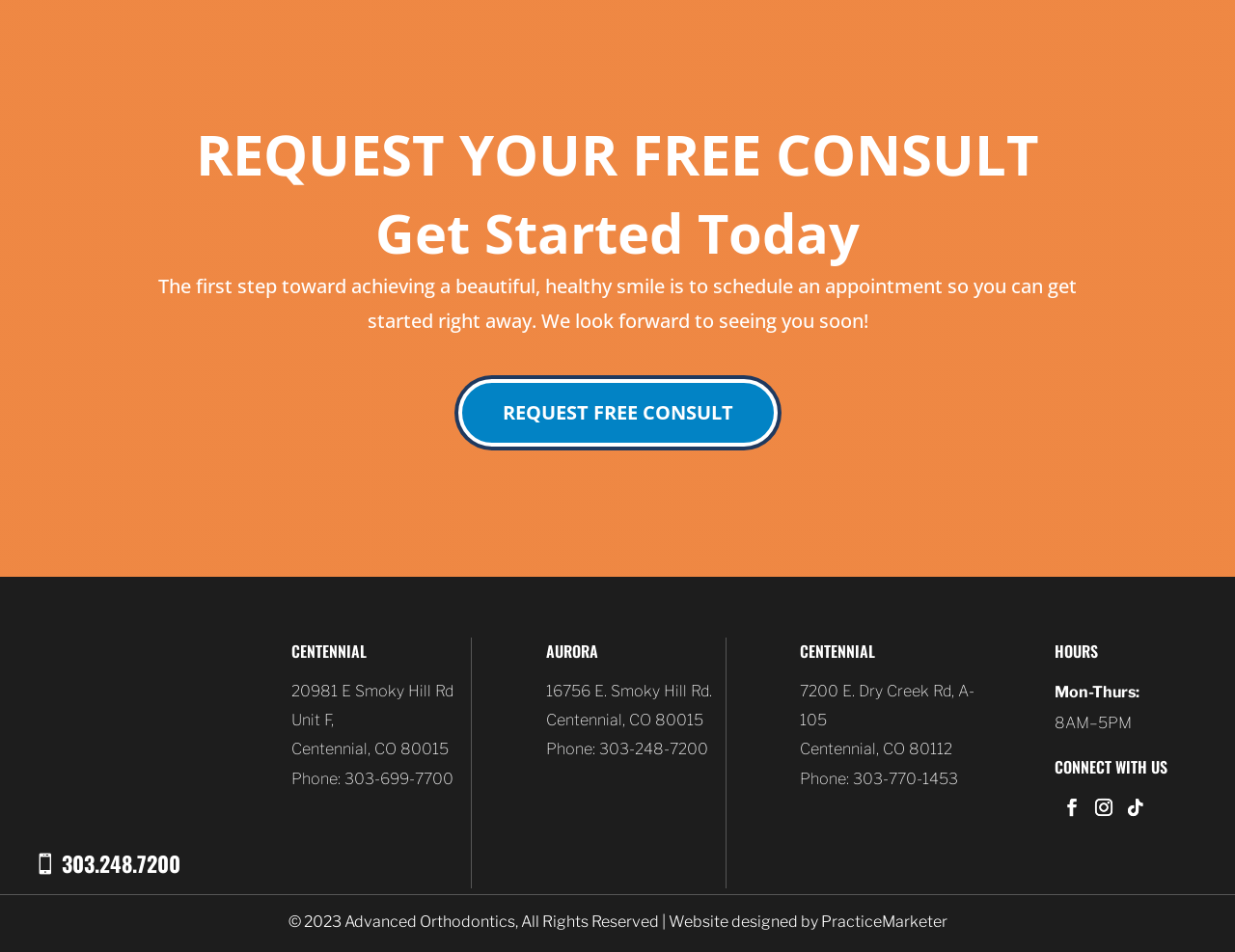Indicate the bounding box coordinates of the element that needs to be clicked to satisfy the following instruction: "Connect with us on Facebook". The coordinates should be four float numbers between 0 and 1, i.e., [left, top, right, bottom].

[0.88, 0.83, 0.899, 0.867]